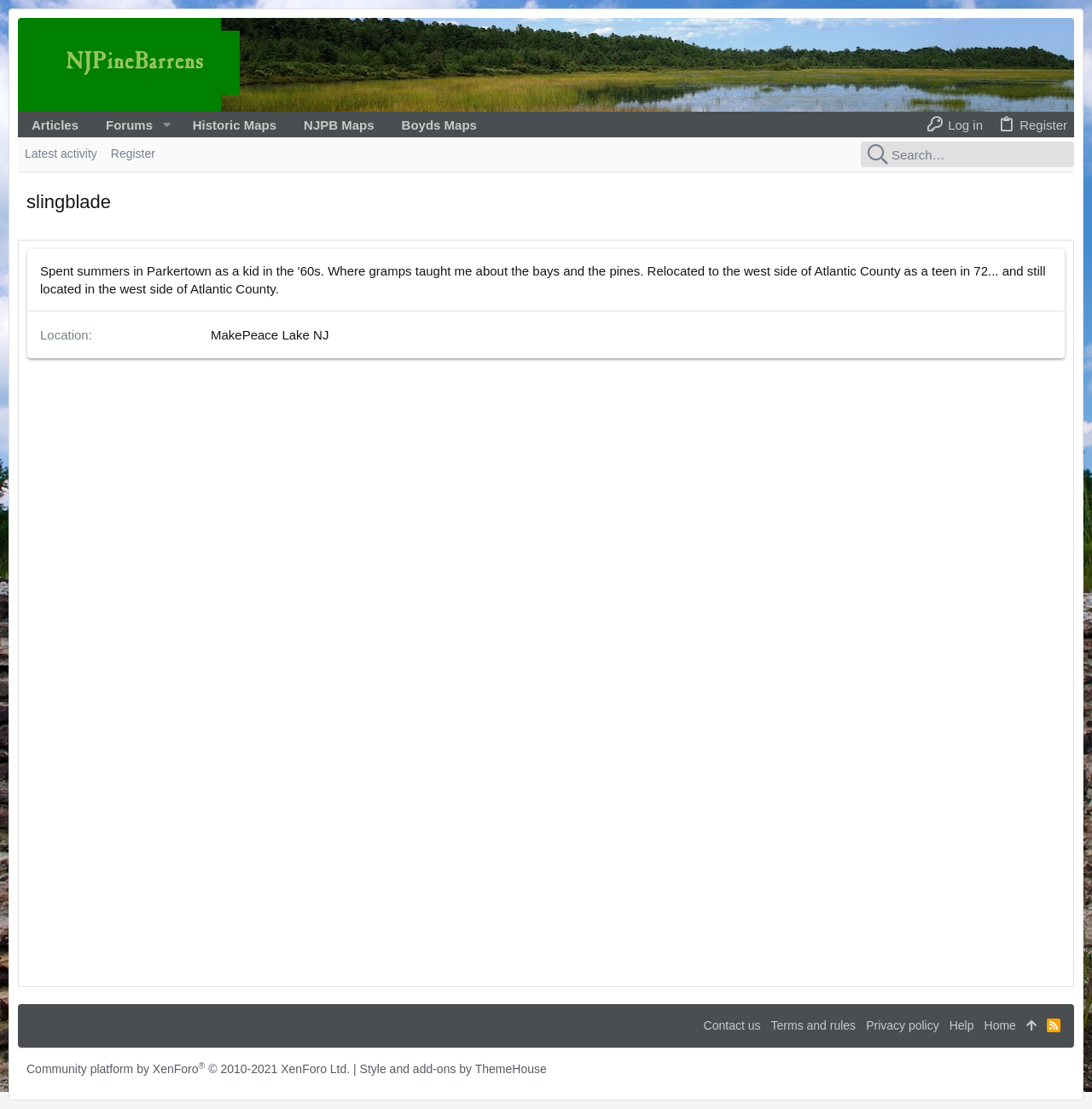How many links are there in the top navigation bar? Using the information from the screenshot, answer with a single word or phrase.

5